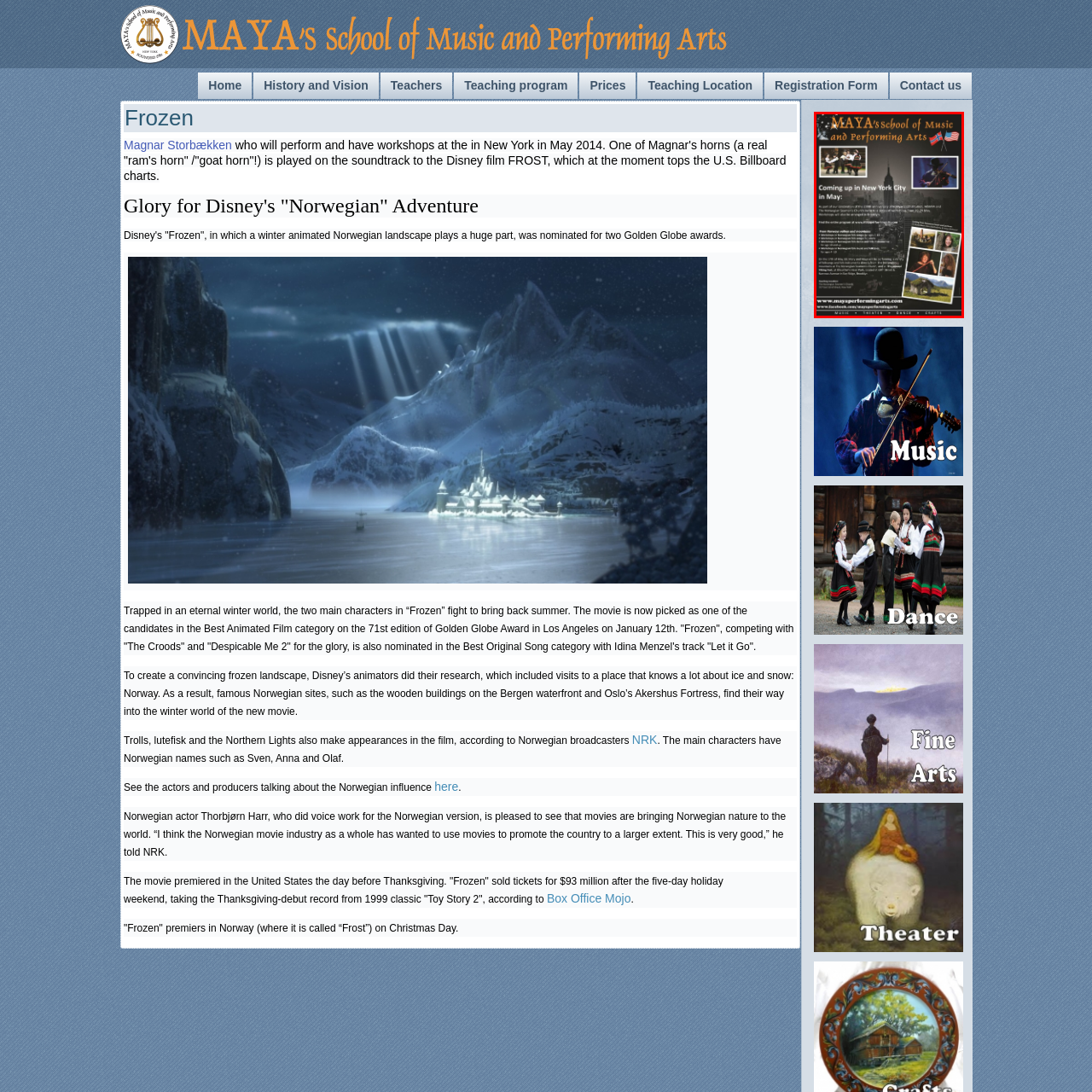Concentrate on the image inside the red border and answer the question in one word or phrase: 
What is the cultural significance of the flags on the poster?

Norway and the United States